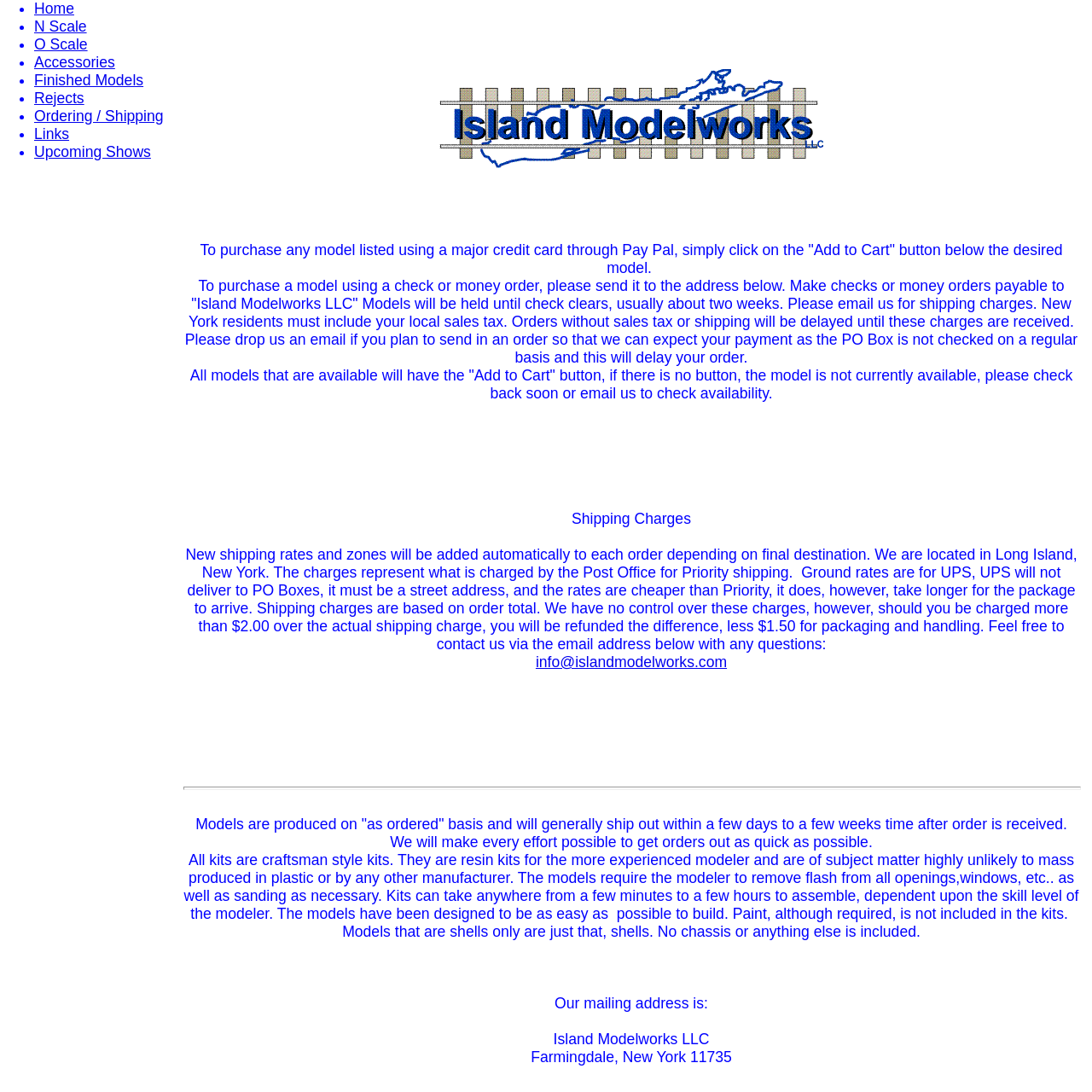How long does it take to ship orders?
Refer to the screenshot and answer in one word or phrase.

A few days to a few weeks